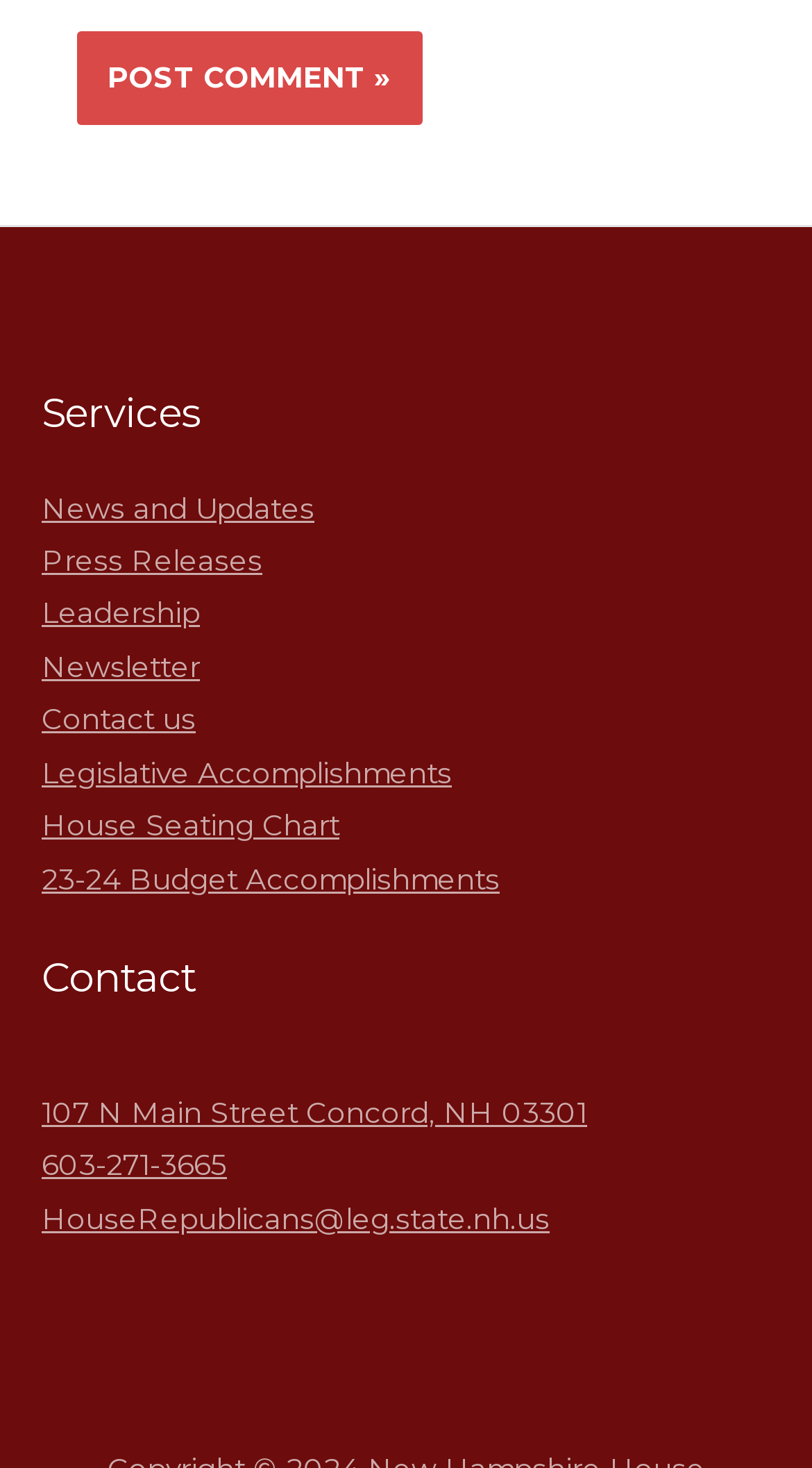Determine the bounding box coordinates (top-left x, top-left y, bottom-right x, bottom-right y) of the UI element described in the following text: News and Updates

[0.051, 0.334, 0.387, 0.357]